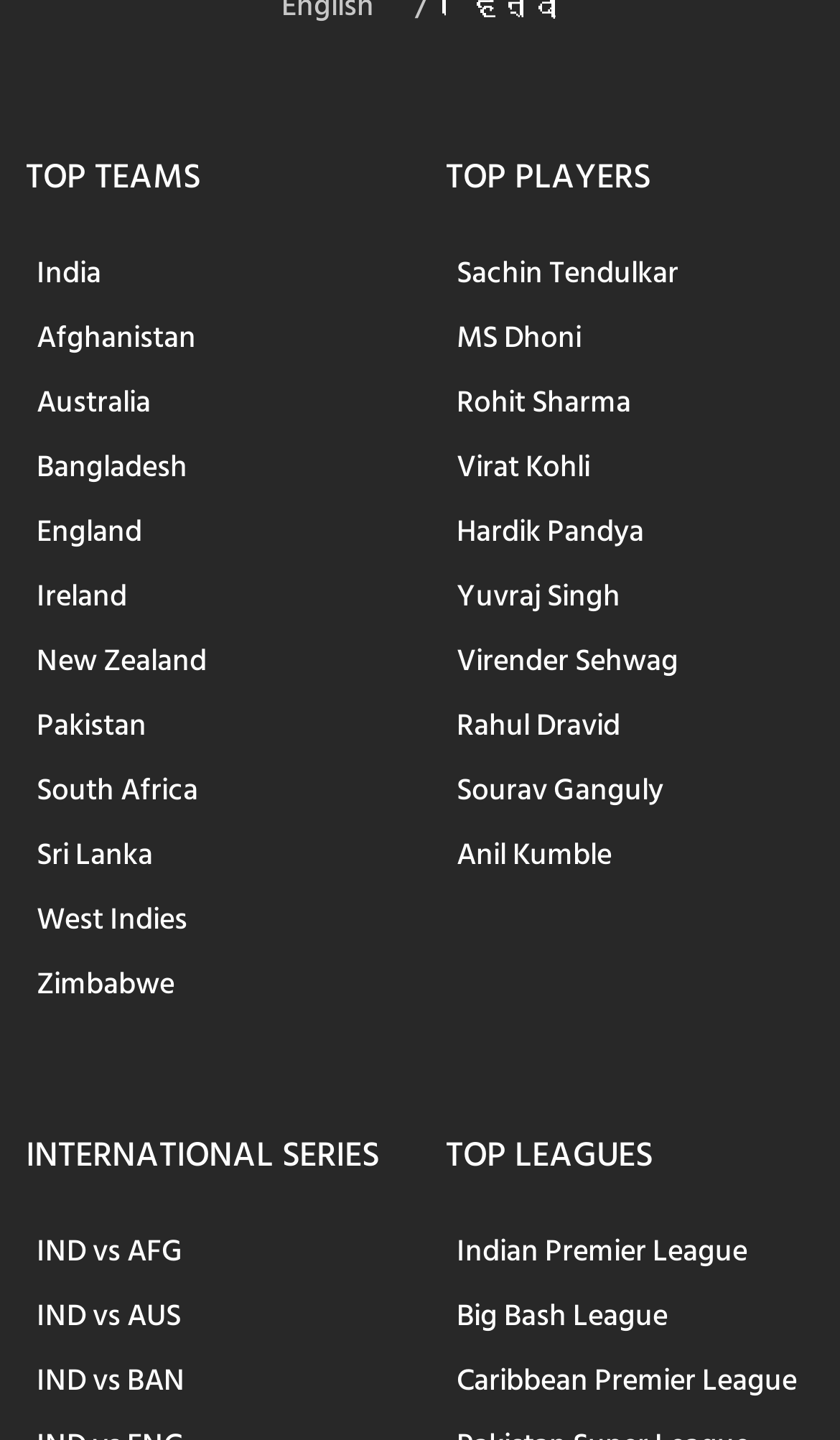Use the details in the image to answer the question thoroughly: 
How many international series are listed on the webpage?

The webpage has a section titled 'INTERNATIONAL SERIES' with a list of series. There are three series listed: 'IND vs AFG', 'IND vs AUS', and 'IND vs BAN'.